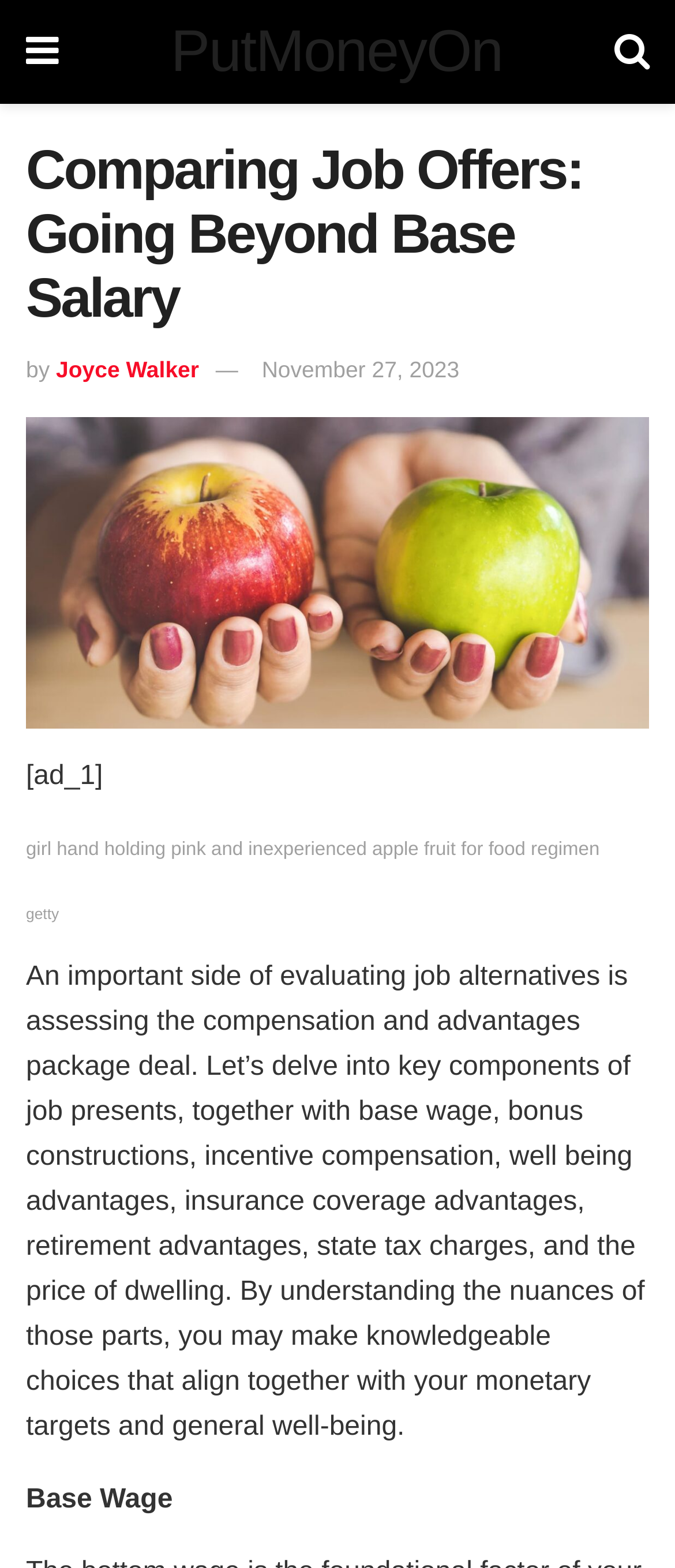Your task is to find and give the main heading text of the webpage.

Comparing Job Offers: Going Beyond Base Salary